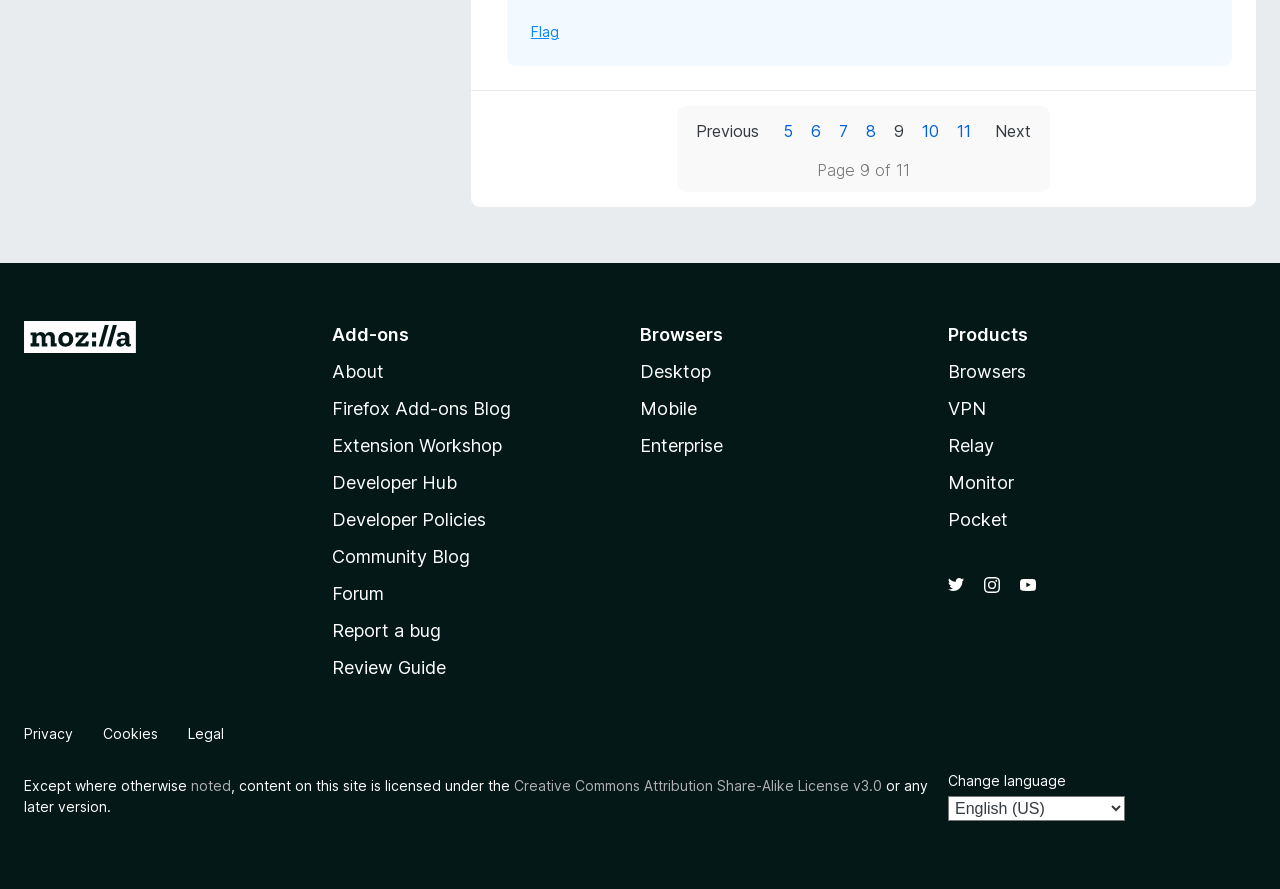Could you provide the bounding box coordinates for the portion of the screen to click to complete this instruction: "Go to Mozilla's homepage"?

[0.019, 0.361, 0.106, 0.405]